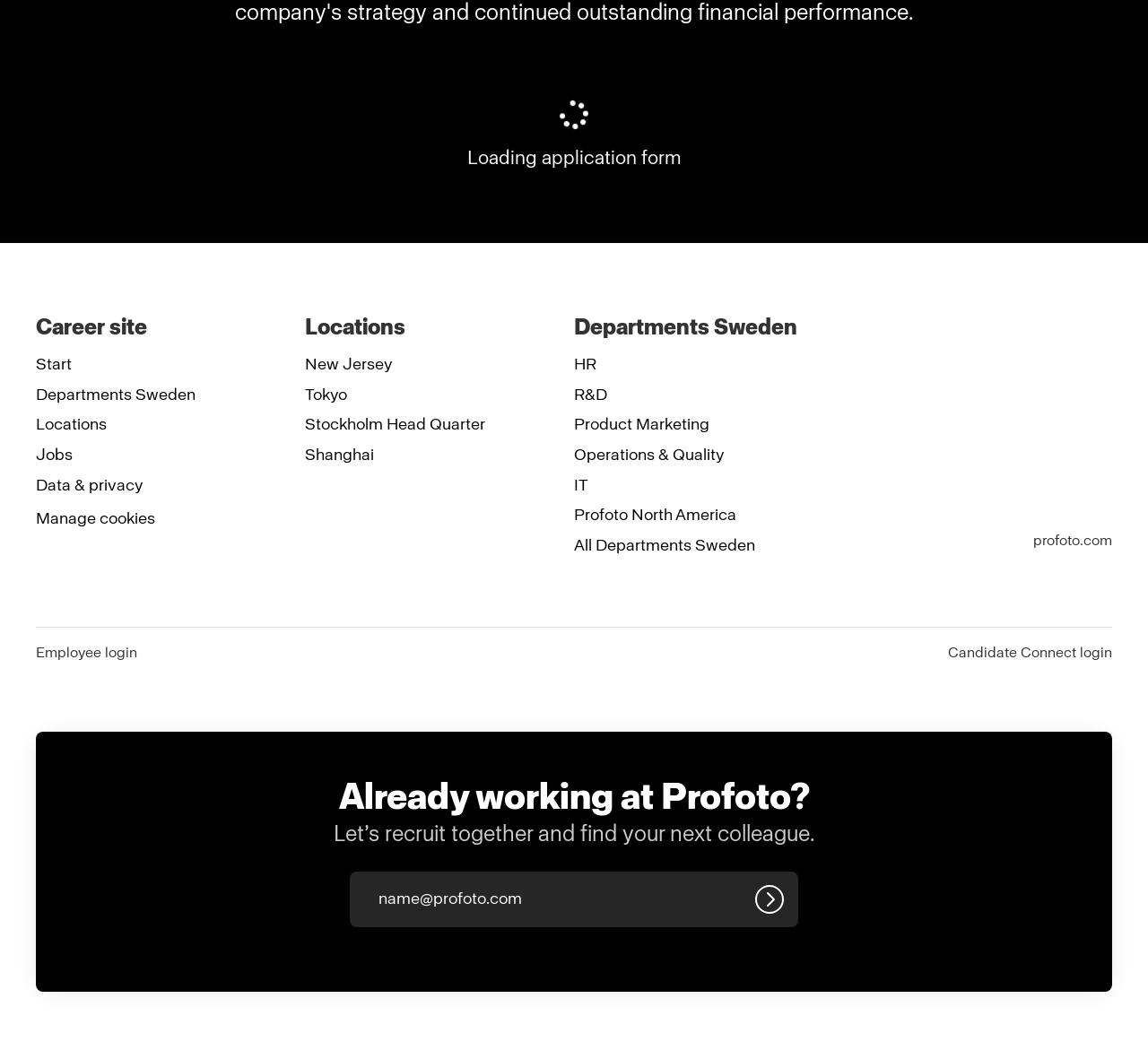Please provide a short answer using a single word or phrase for the question:
What is the company name?

Profoto